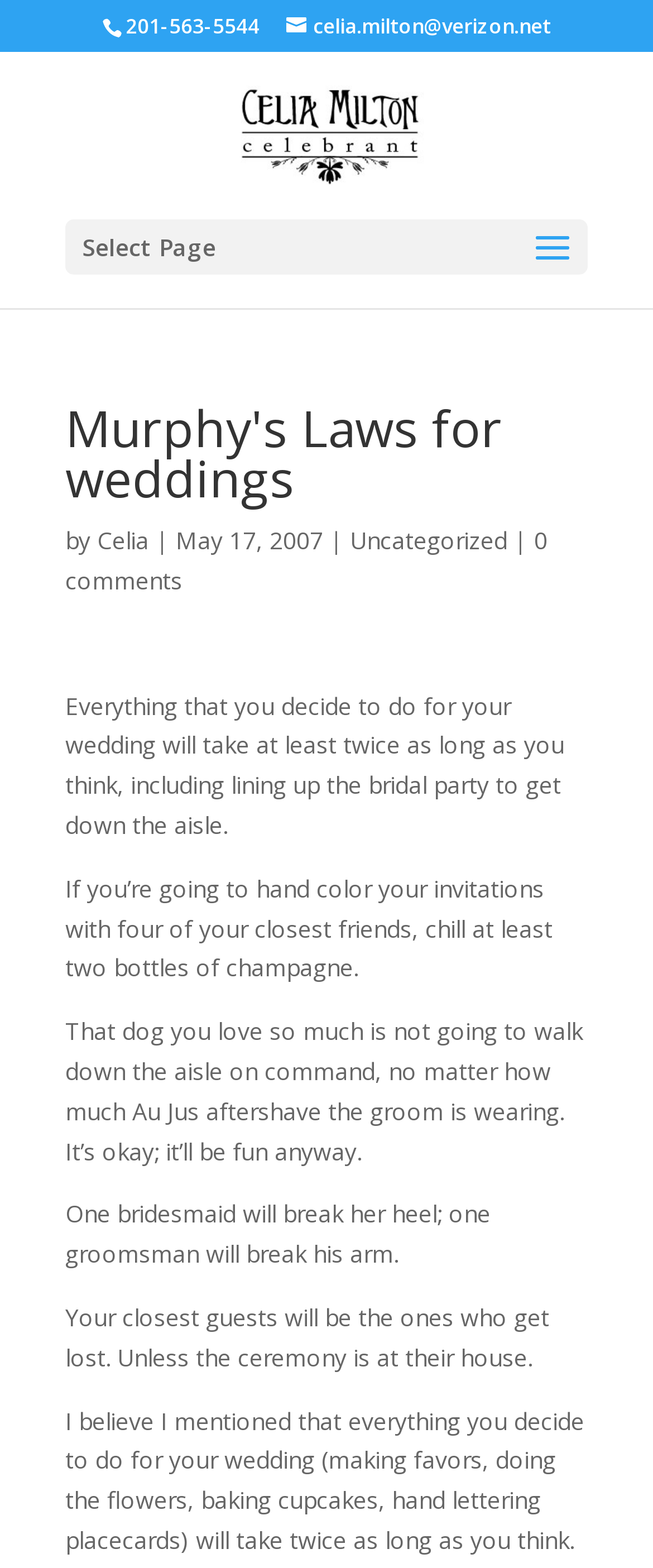What is the category of the article?
Please interpret the details in the image and answer the question thoroughly.

I found the category of the article by looking at the section below the main heading, where the category is typically displayed. The category 'Uncategorized' is written in a link element with the bounding box coordinates [0.536, 0.334, 0.777, 0.355].